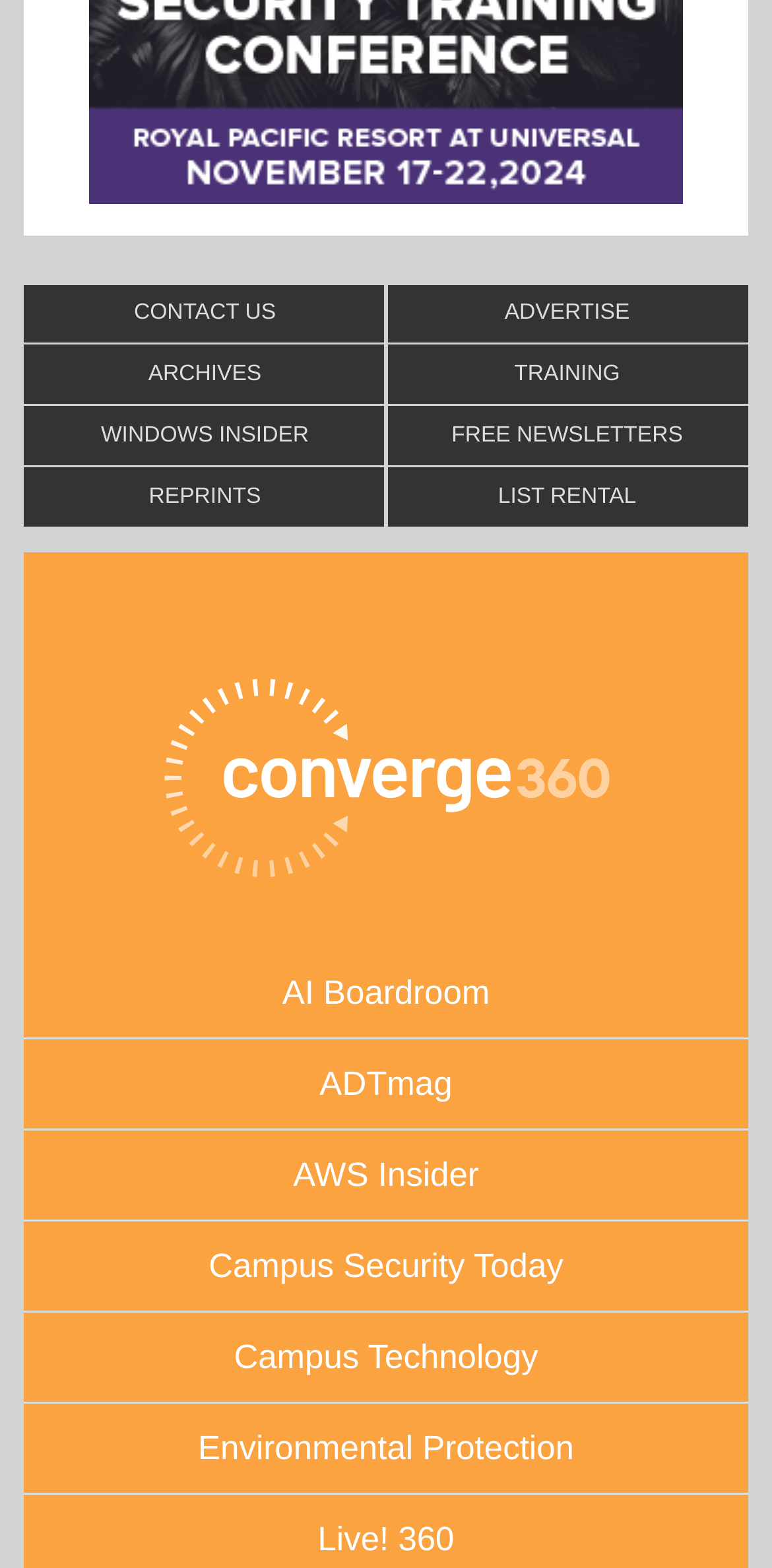Please provide a short answer using a single word or phrase for the question:
How many links are there in the top row?

2